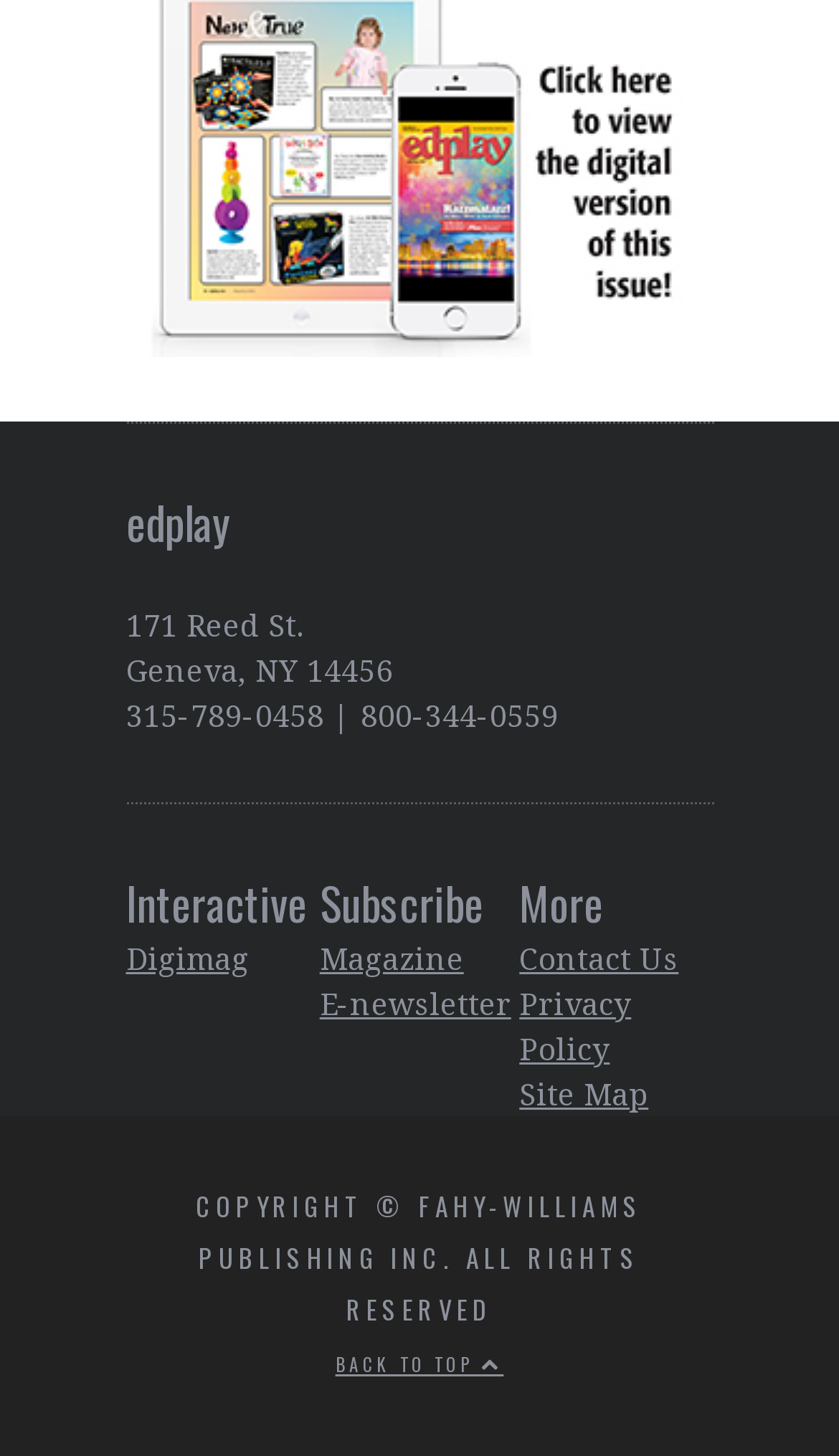How many links are there under 'More'?
Please provide a detailed and comprehensive answer to the question.

I counted the number of link elements under the 'More' heading, which are 'Contact Us', 'Privacy Policy', and 'Site Map', totaling 3 links.